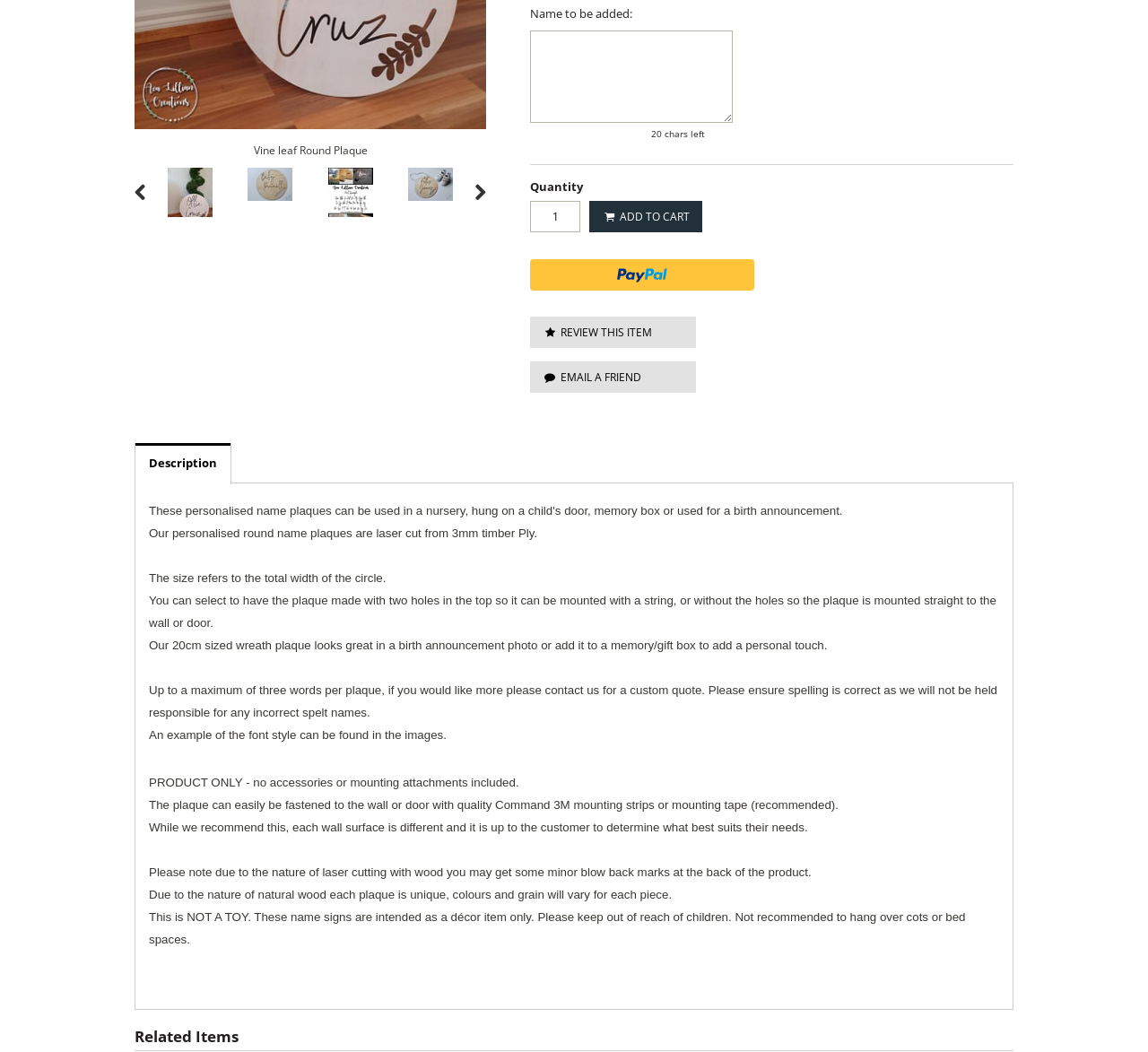Find and provide the bounding box coordinates for the UI element described with: "Add to Cart".

[0.513, 0.191, 0.612, 0.22]